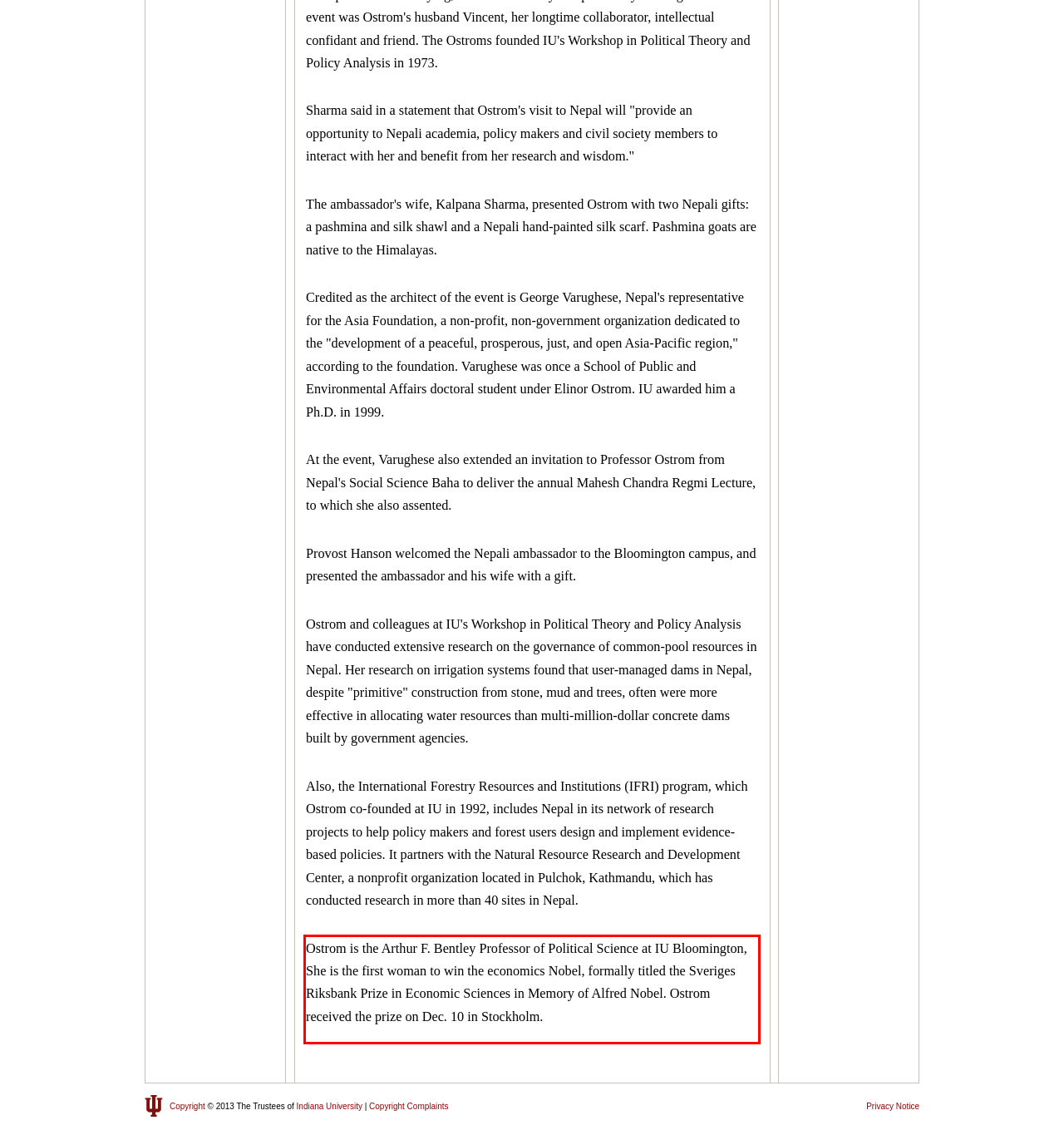From the provided screenshot, extract the text content that is enclosed within the red bounding box.

Ostrom is the Arthur F. Bentley Professor of Political Science at IU Bloomington, She is the first woman to win the economics Nobel, formally titled the Sveriges Riksbank Prize in Economic Sciences in Memory of Alfred Nobel. Ostrom received the prize on Dec. 10 in Stockholm.